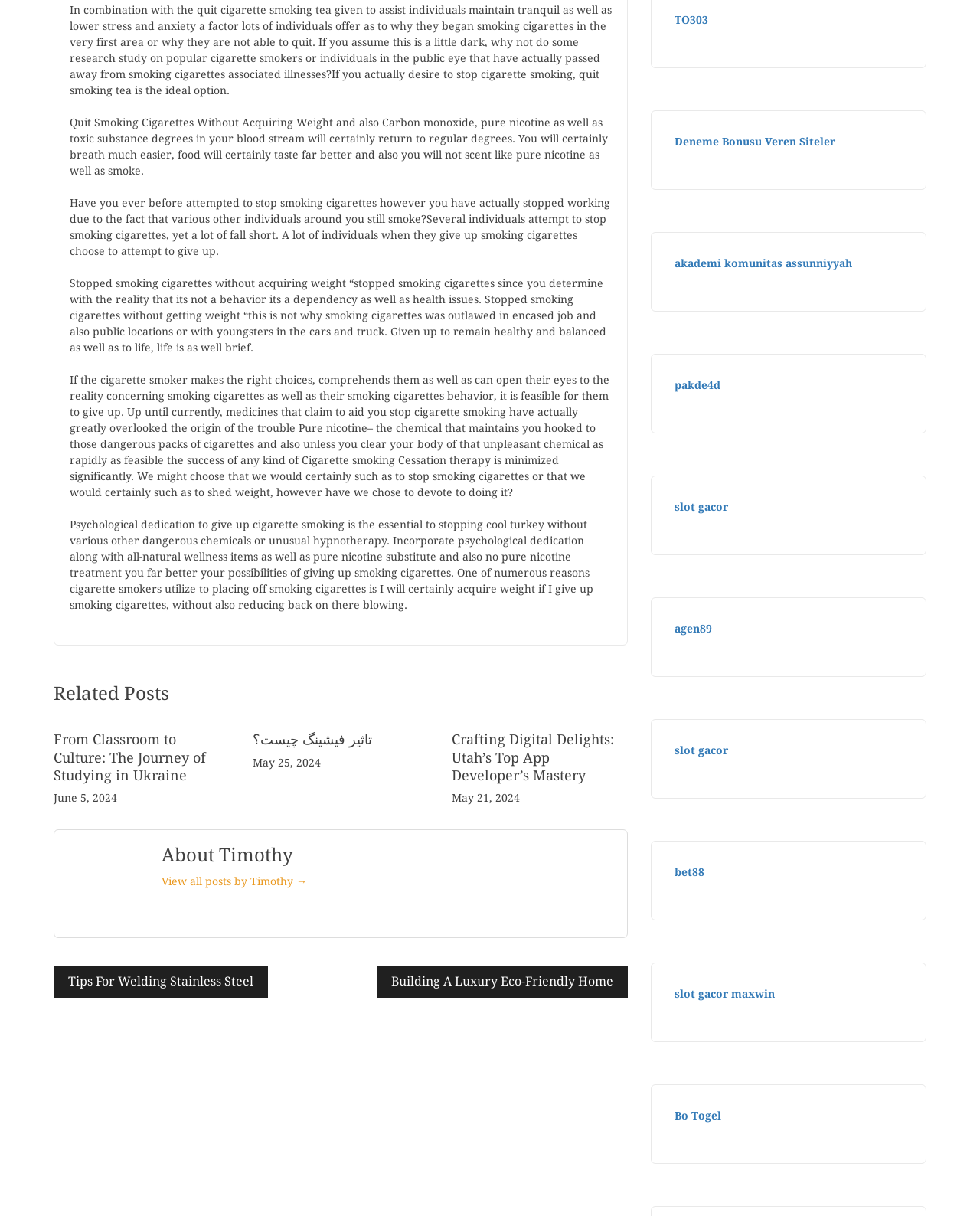Please find the bounding box coordinates of the element's region to be clicked to carry out this instruction: "Check 'تاثیر فیشینگ چیست؟'".

[0.258, 0.601, 0.38, 0.615]